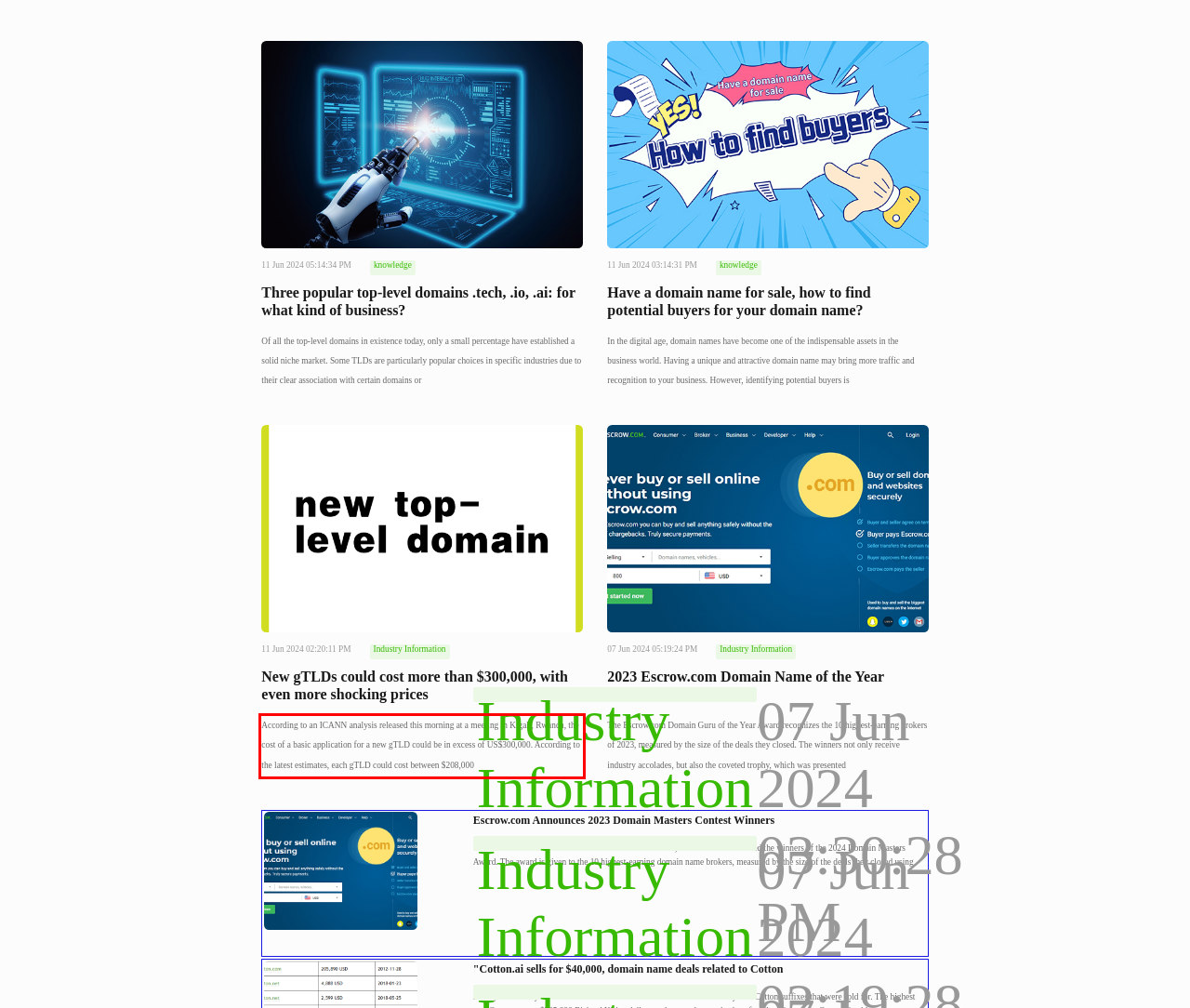Look at the webpage screenshot and recognize the text inside the red bounding box.

According to an ICANN analysis released this morning at a meeting in Kigali, Rwanda, the cost of a basic application for a new gTLD could be in excess of US$300,000. According to the latest estimates, each gTLD could cost between $208,000